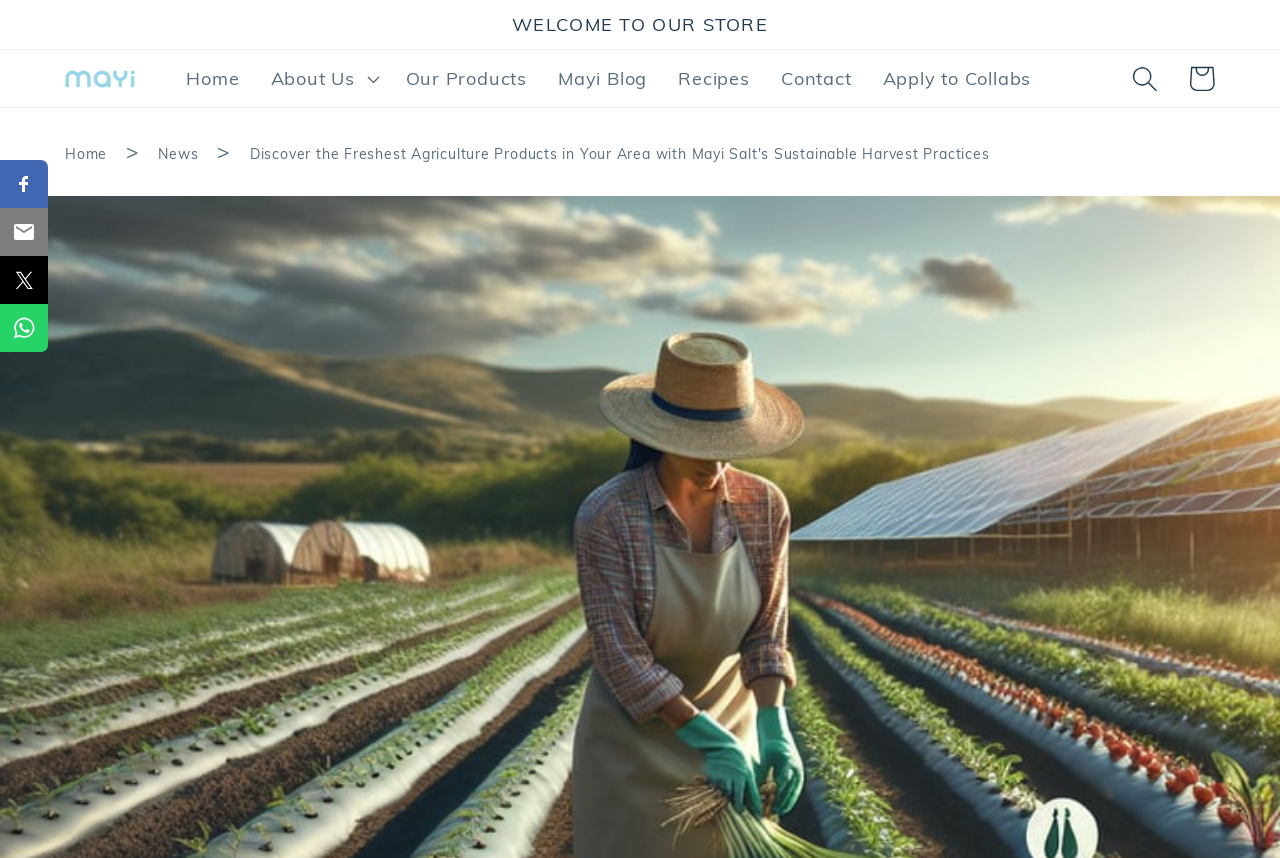Determine the main heading of the webpage and generate its text.

Discover the Freshest Agriculture Products in Your Area with Mayi Salt's Sustainable Harvest Practices